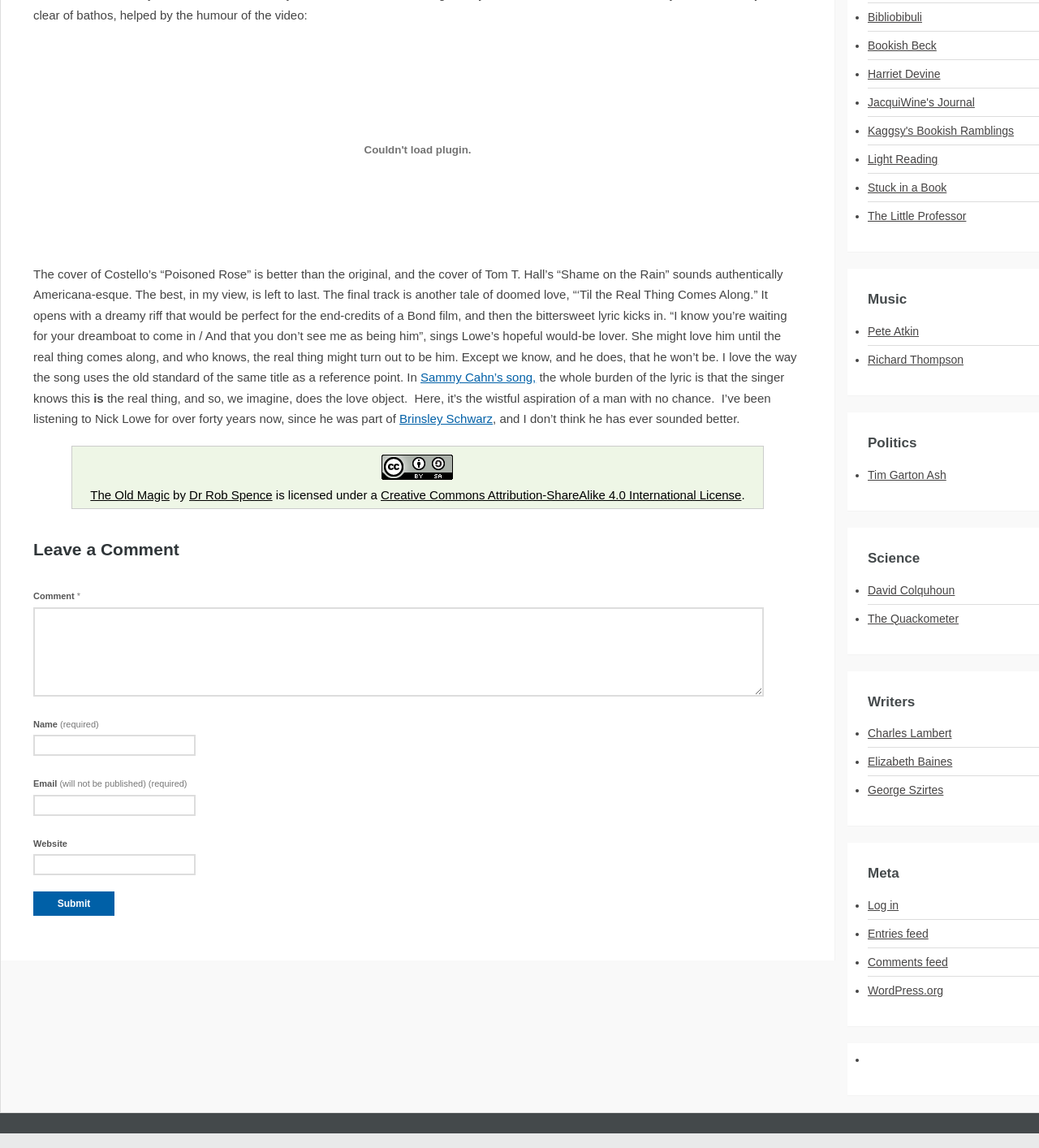Provide a brief response to the question below using a single word or phrase: 
What is the name of the blog or website?

The Old Magic